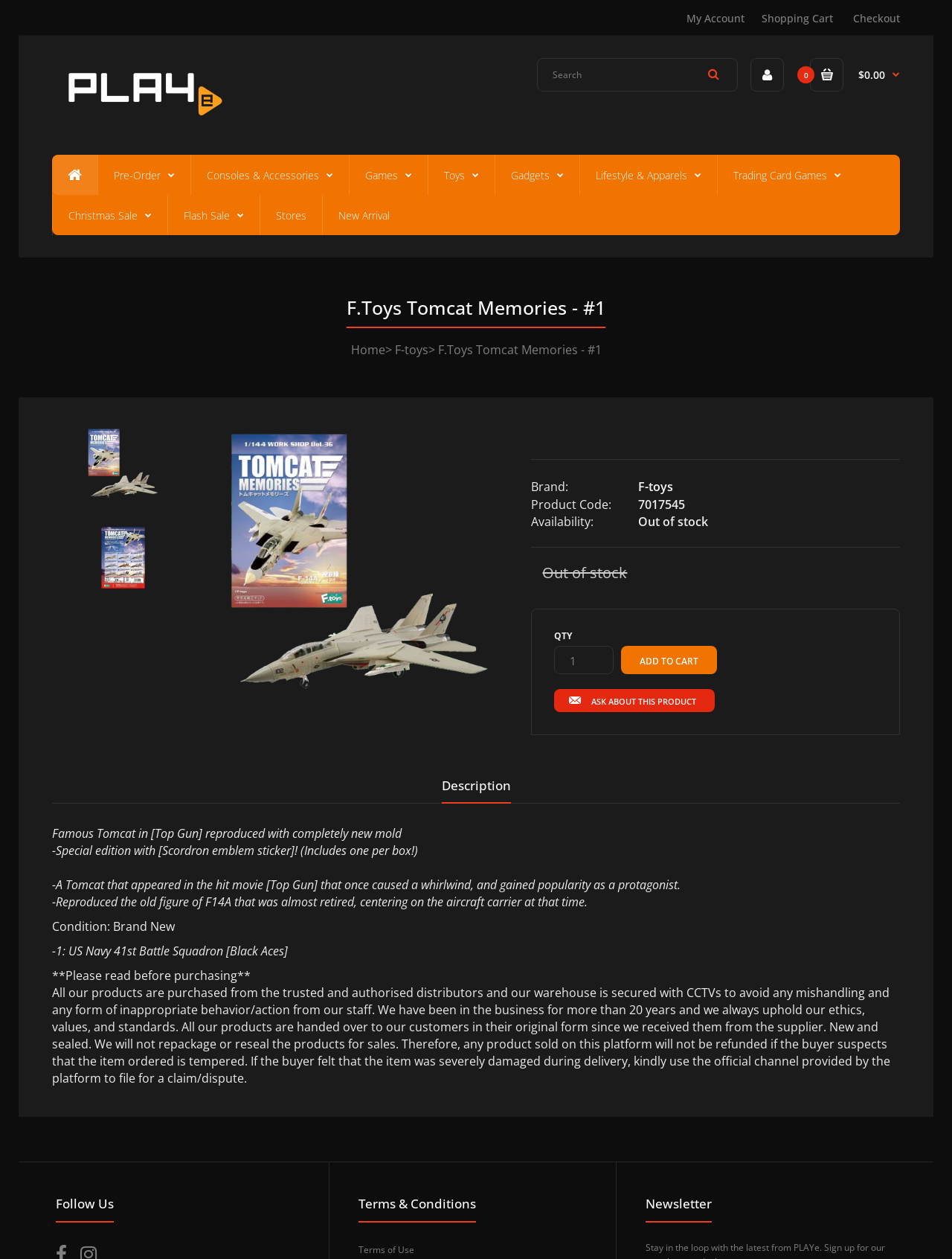What is the current availability of the product?
Look at the image and respond with a one-word or short-phrase answer.

Out of stock